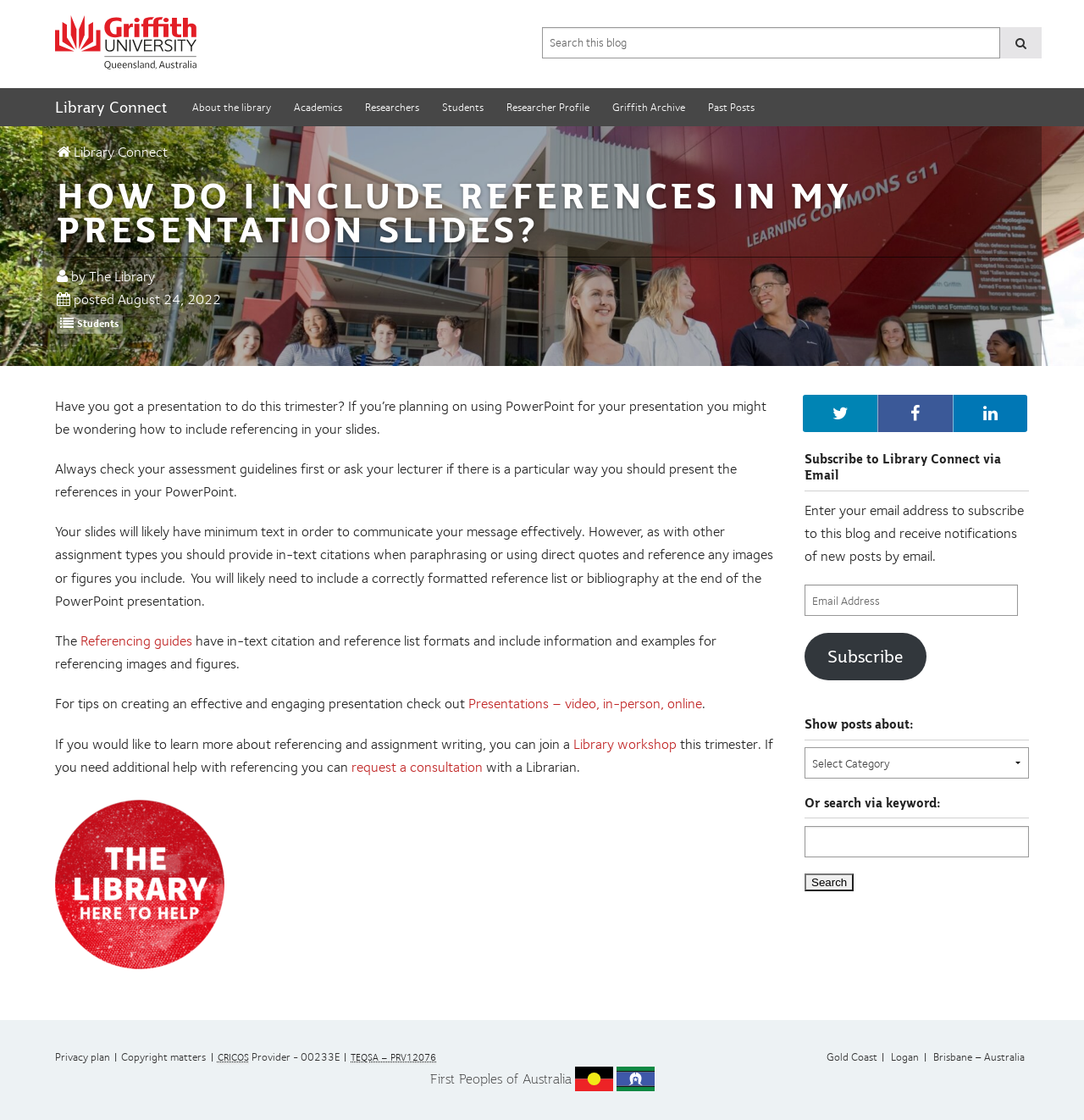Locate the bounding box coordinates of the UI element described by: "request a consultation". Provide the coordinates as four float numbers between 0 and 1, formatted as [left, top, right, bottom].

[0.324, 0.677, 0.445, 0.692]